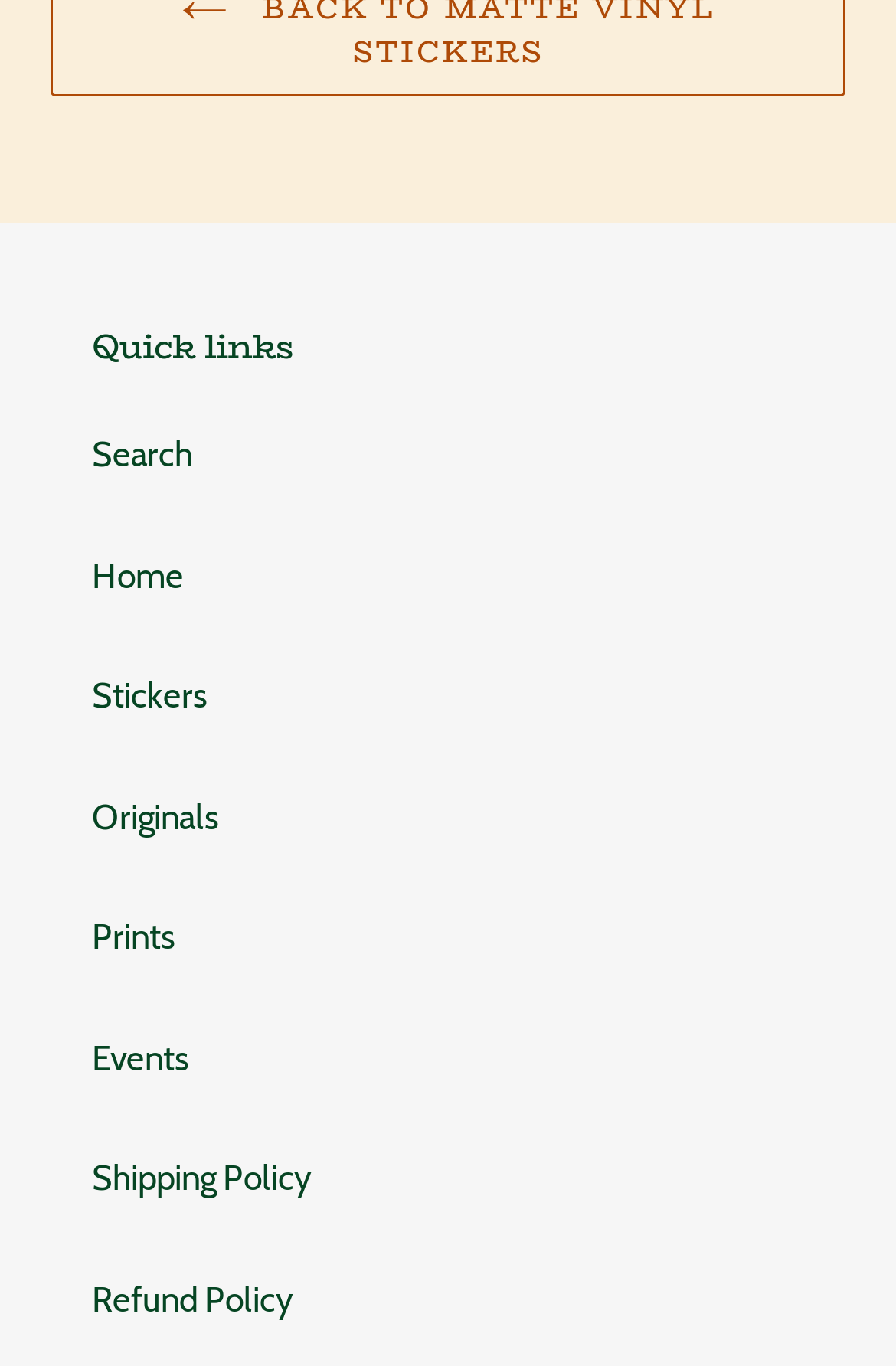Analyze the image and provide a detailed answer to the question: What is the first quick link?

The first quick link is 'Search' because it is the first link under the 'Quick links' static text, which is located at the top left of the webpage with a bounding box coordinate of [0.103, 0.234, 0.328, 0.272]. The 'Search' link has a bounding box coordinate of [0.103, 0.318, 0.215, 0.349].